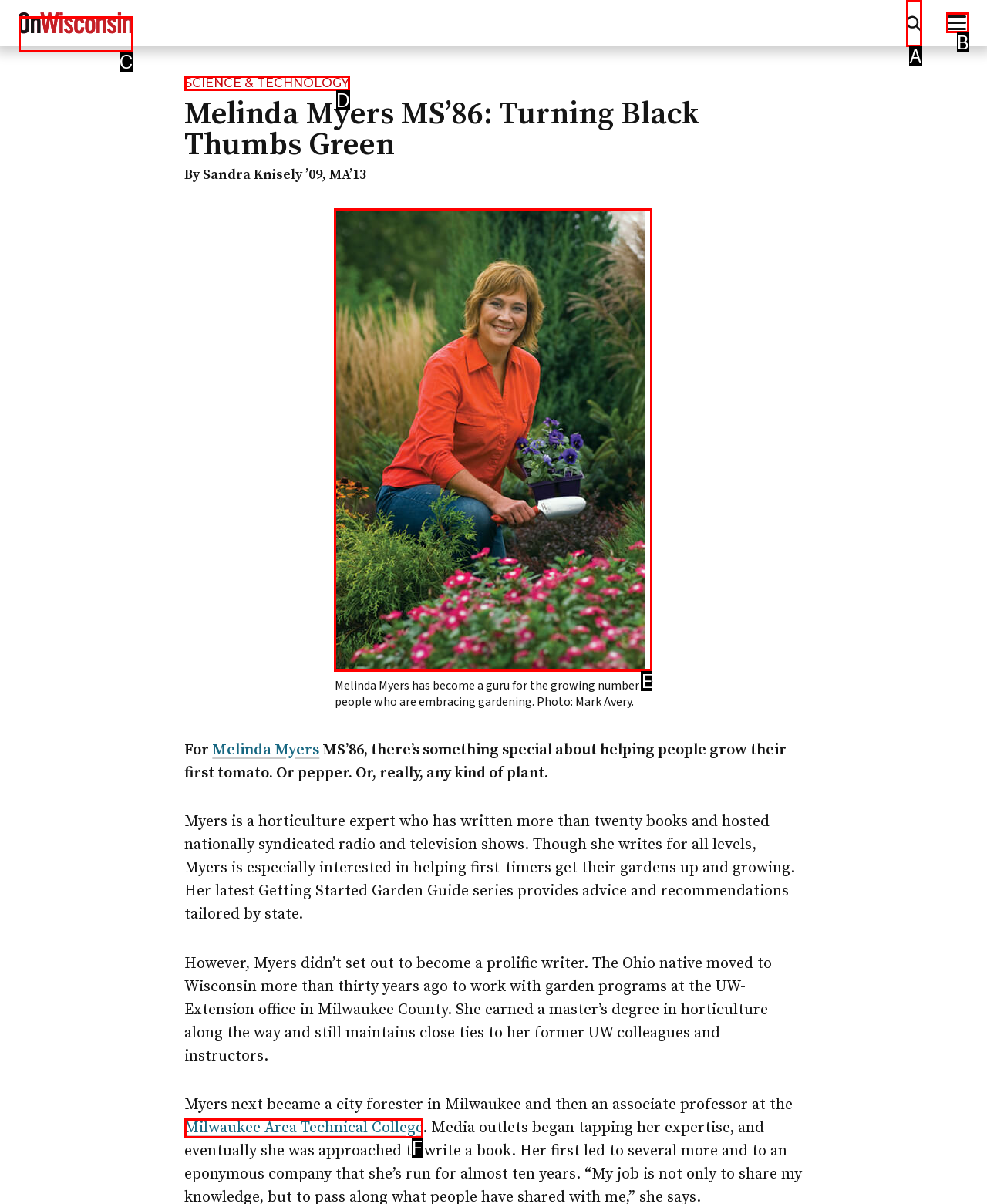Determine which HTML element matches the given description: aria-label="On Wisconsin Magazine". Provide the corresponding option's letter directly.

C